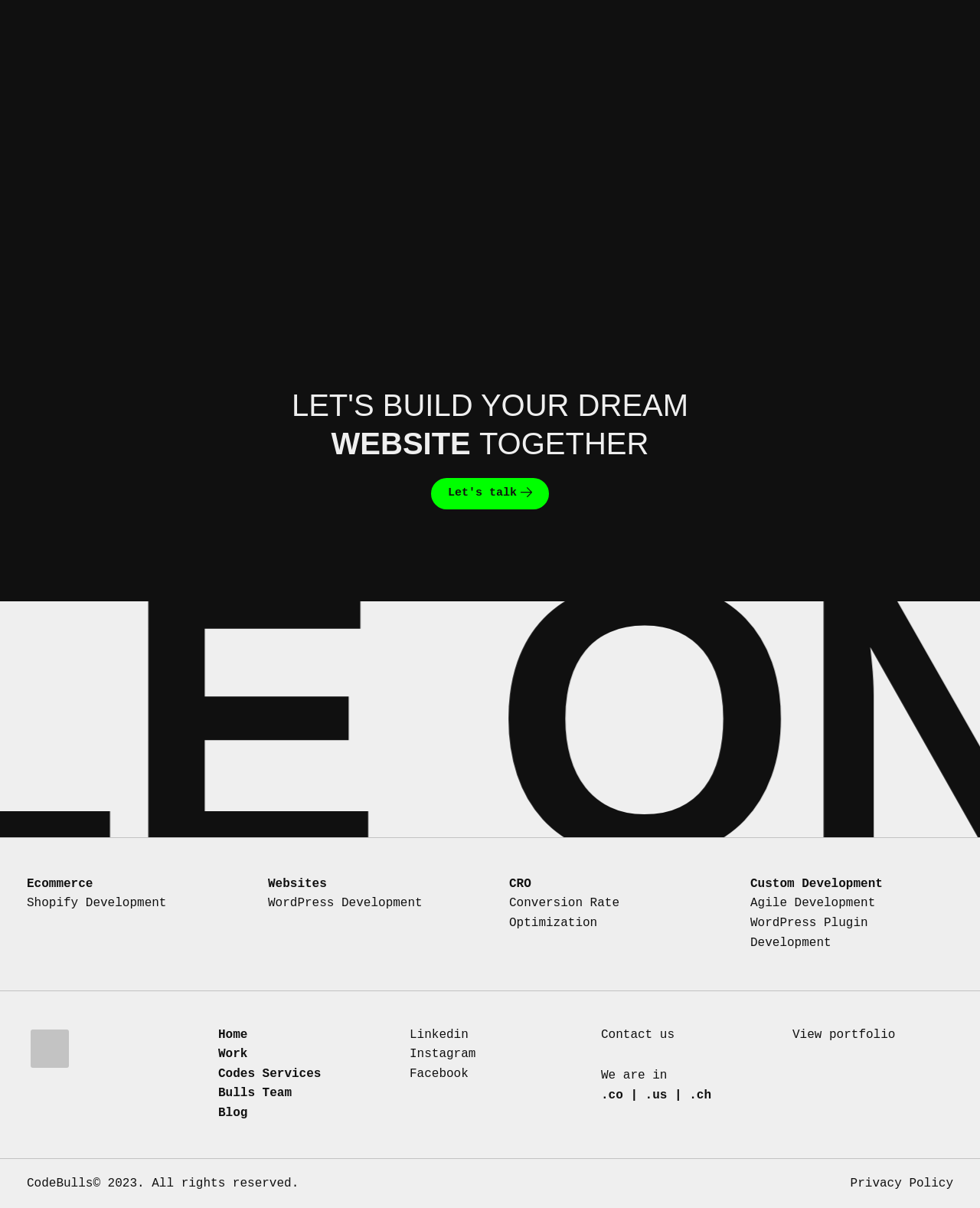Please determine the bounding box coordinates of the element's region to click for the following instruction: "Search for something".

None